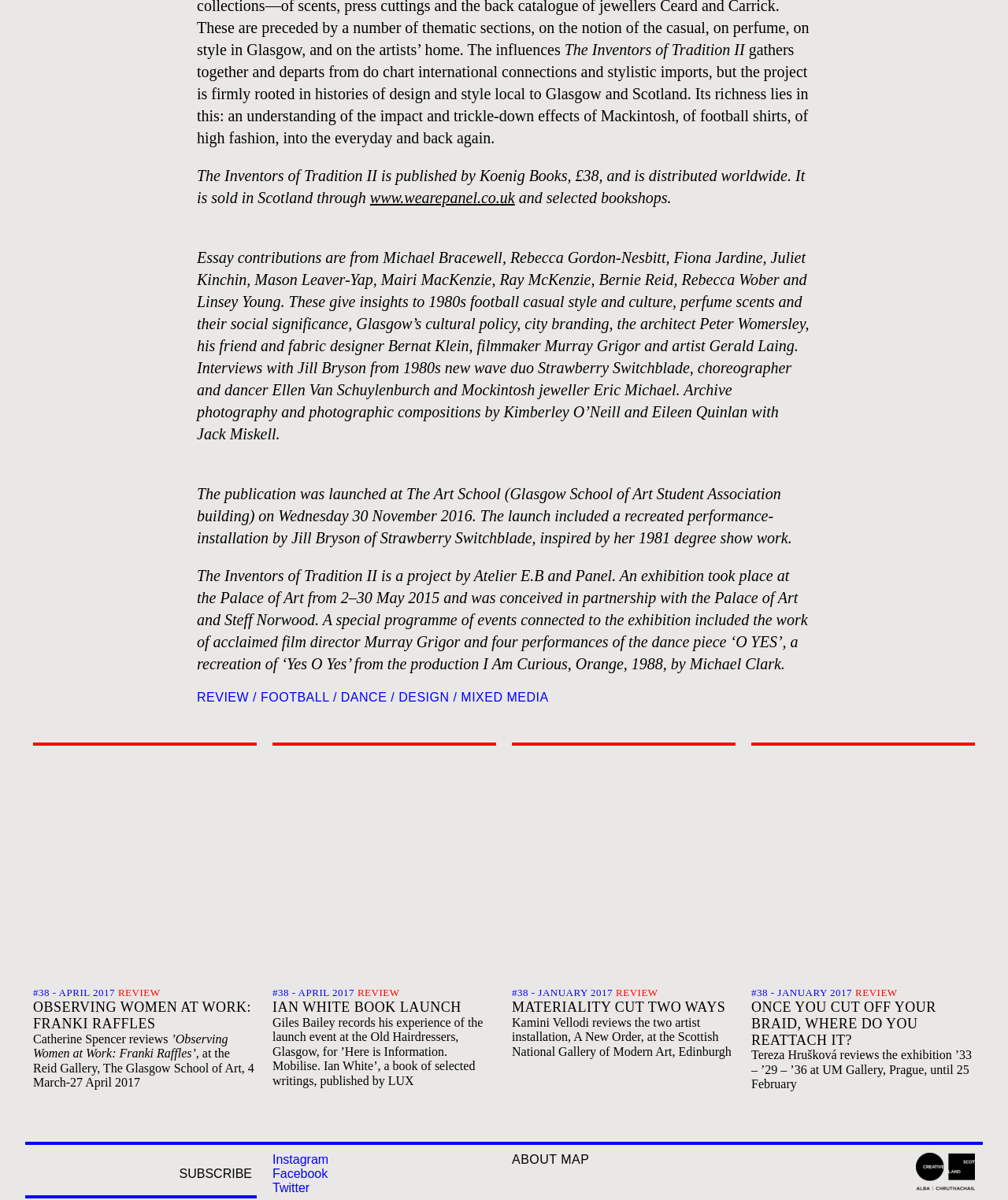What is the name of the organization mentioned at the bottom of the webpage?
Offer a detailed and full explanation in response to the question.

The name of the organization is mentioned at the bottom of the webpage, along with its logo, which is an image.